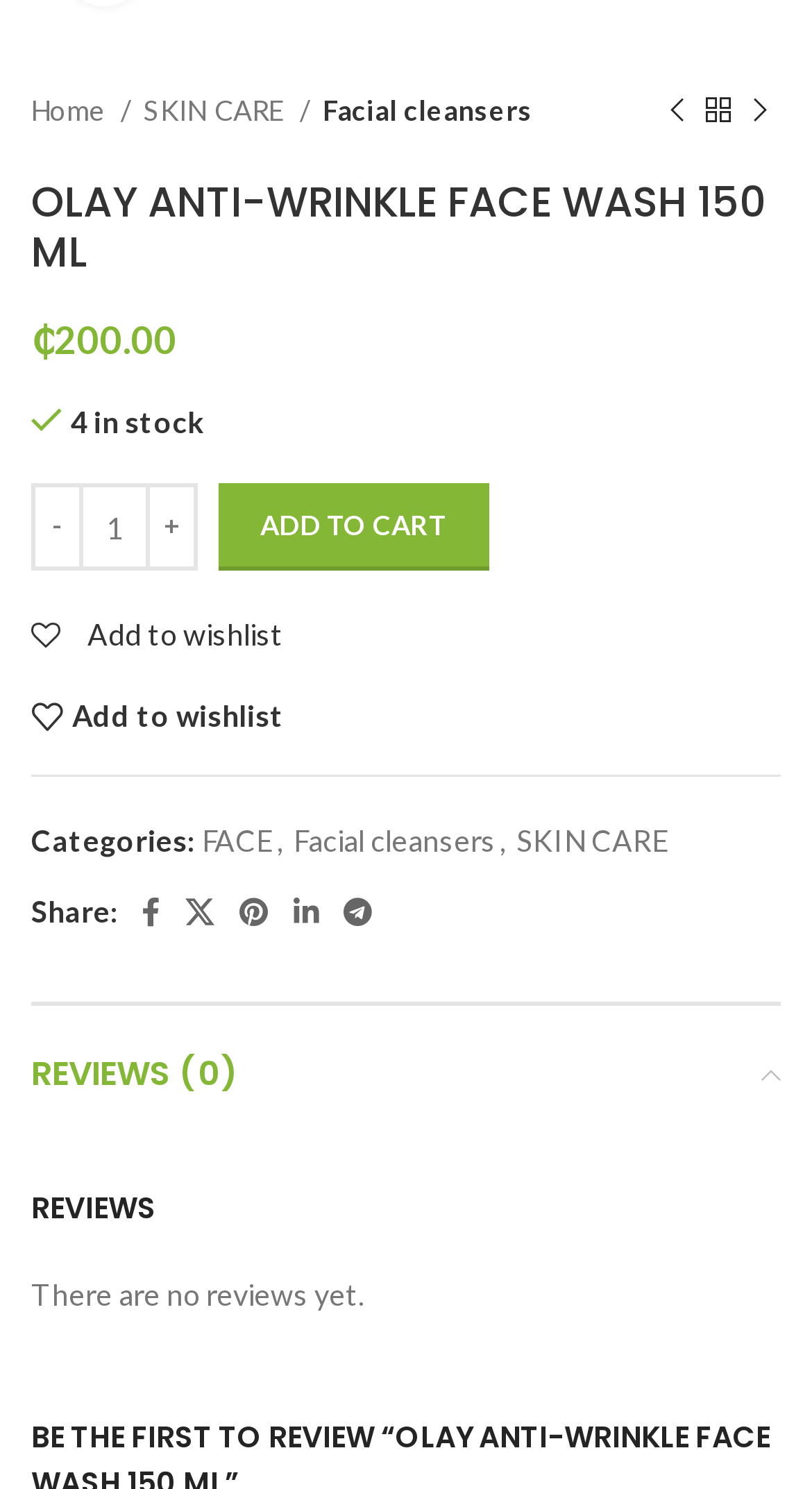From the screenshot, find the bounding box of the UI element matching this description: "parent_node: Share: aria-label="X social link"". Supply the bounding box coordinates in the form [left, top, right, bottom], each a float between 0 and 1.

[0.213, 0.595, 0.279, 0.631]